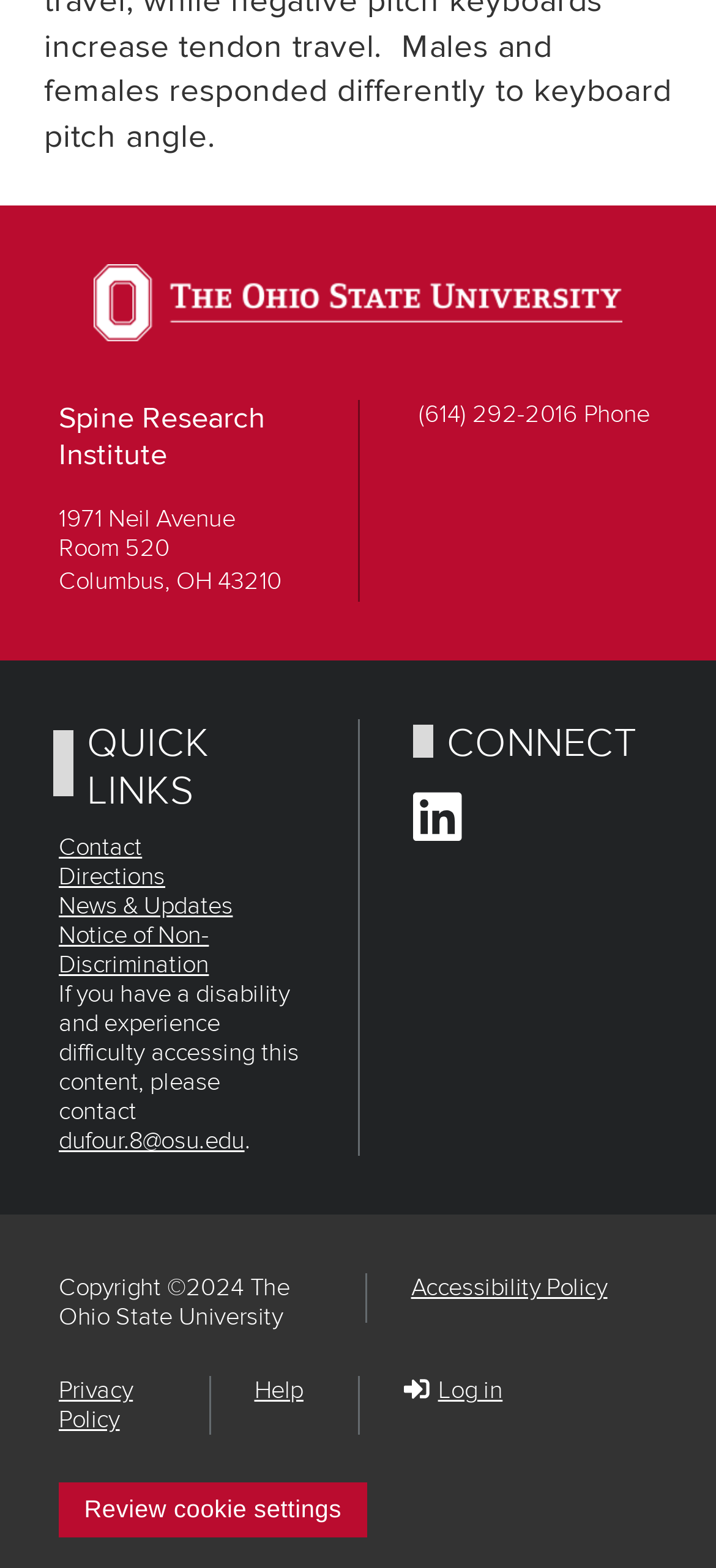Please find the bounding box for the UI element described by: "title="Share on Facebook"".

None